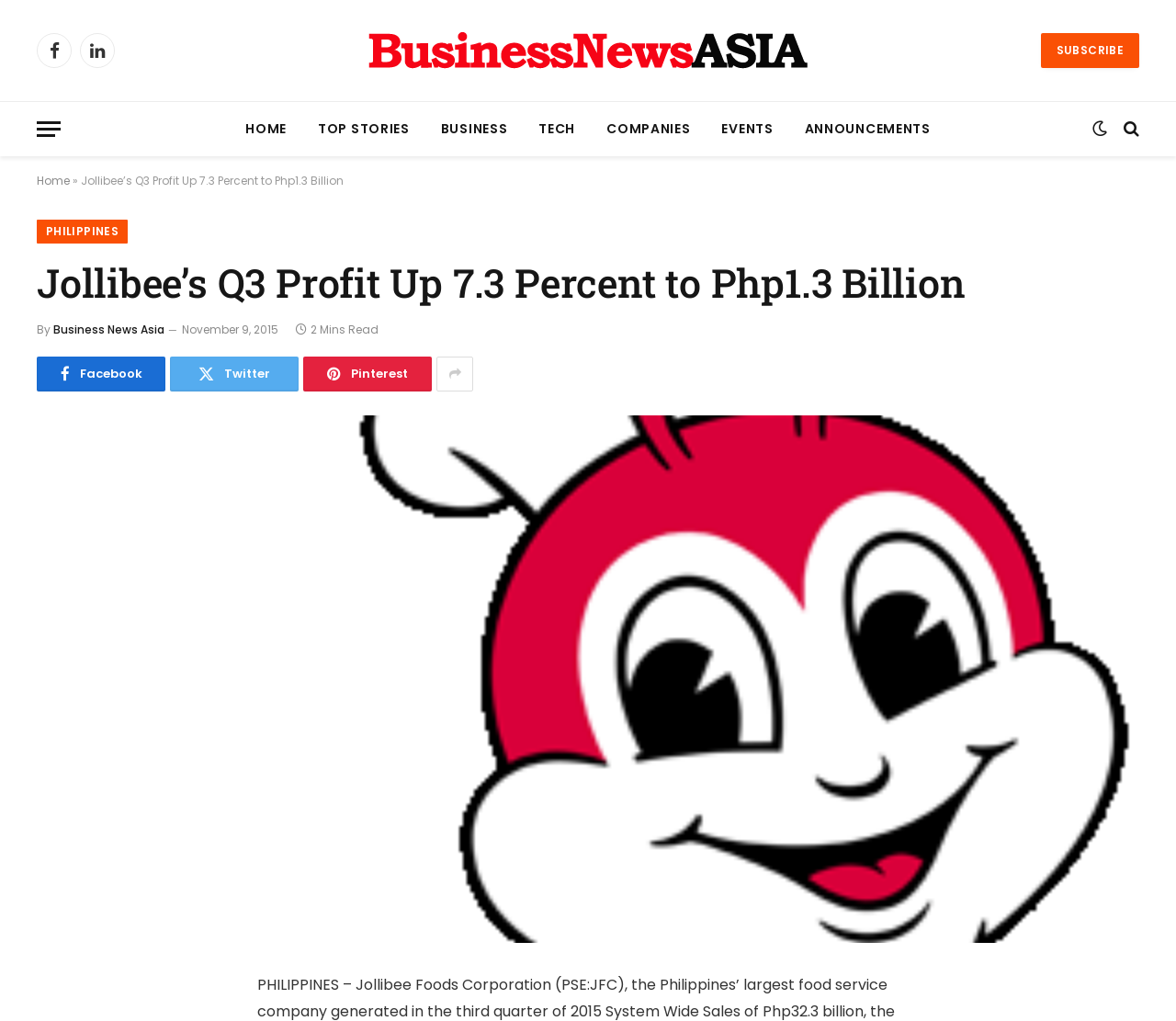Identify the bounding box coordinates for the UI element described as: "Top Stories".

[0.257, 0.1, 0.362, 0.152]